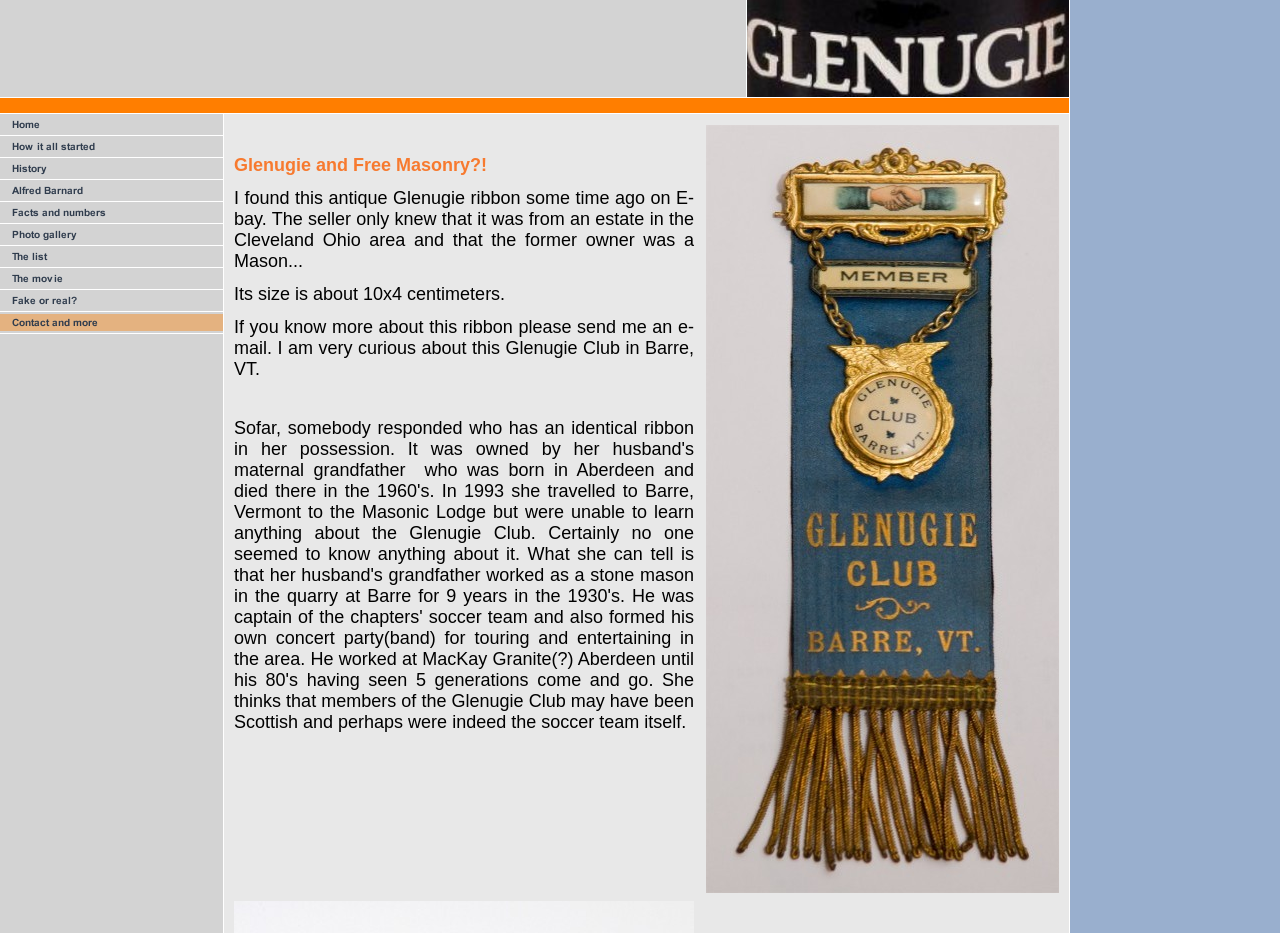Using the provided description: "Cling Film Market Overview 2023-2030", find the bounding box coordinates of the corresponding UI element. The output should be four float numbers between 0 and 1, in the format [left, top, right, bottom].

None